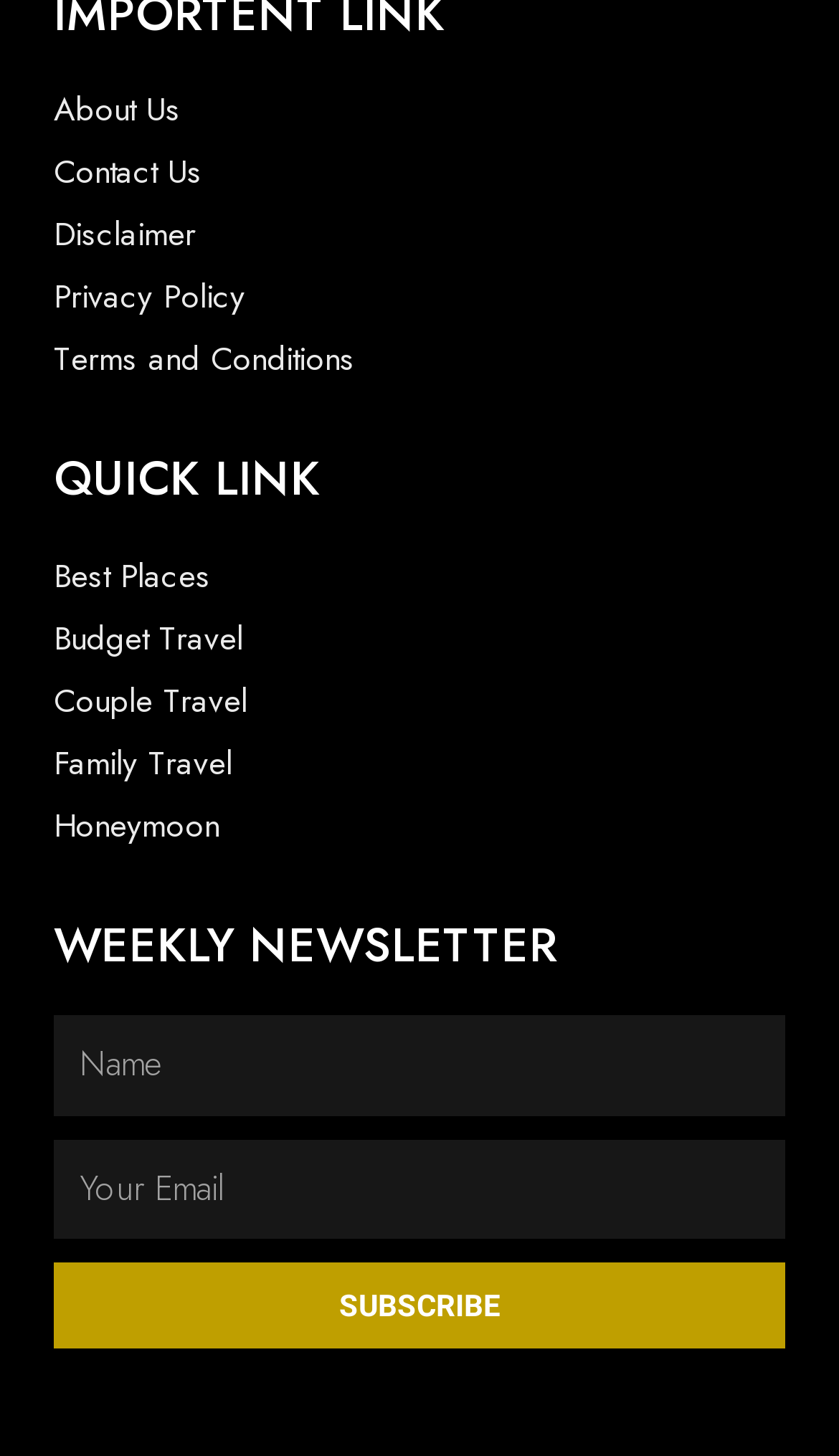Is the Email textbox required?
From the image, provide a succinct answer in one word or a short phrase.

Yes